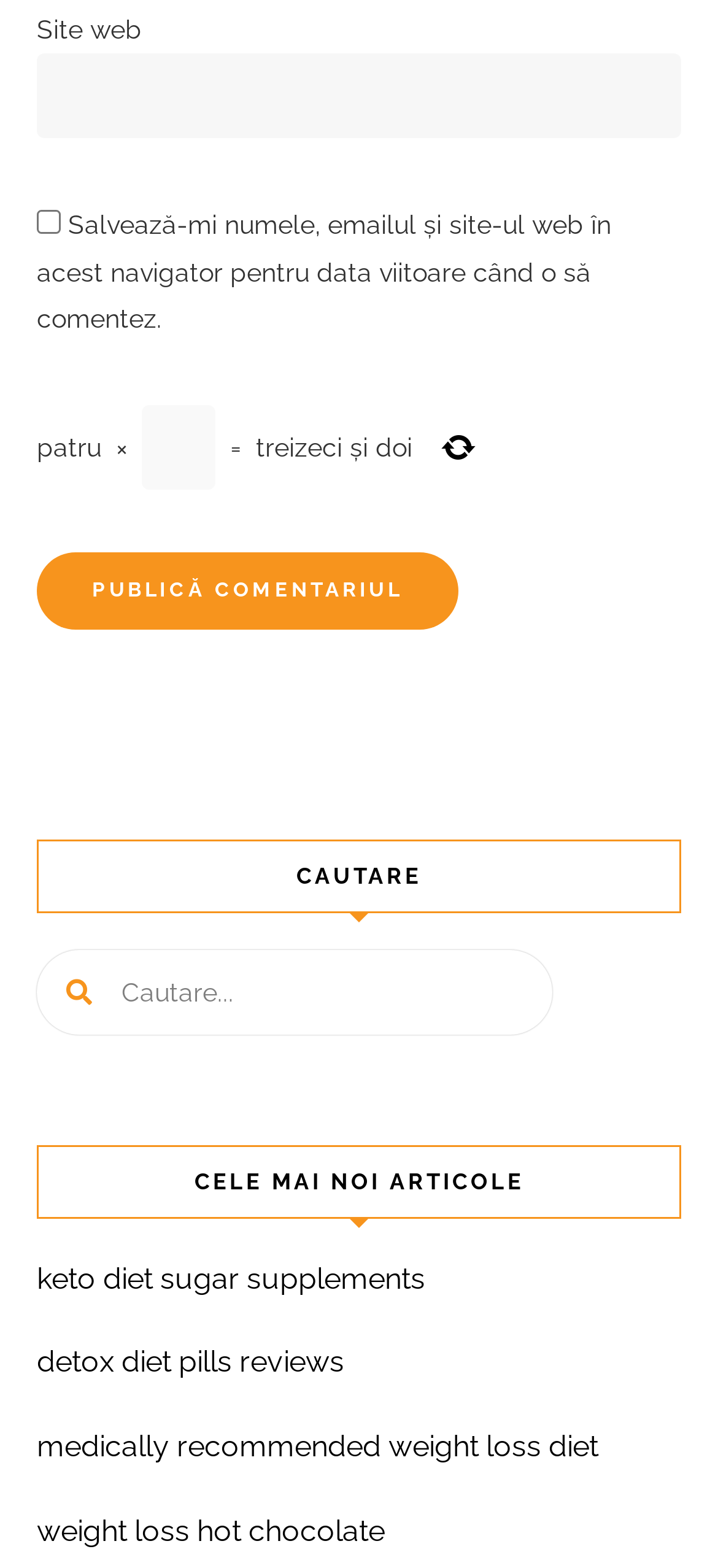Identify the bounding box coordinates of the HTML element based on this description: "name="submit" value="Publică comentariul"".

[0.051, 0.352, 0.638, 0.401]